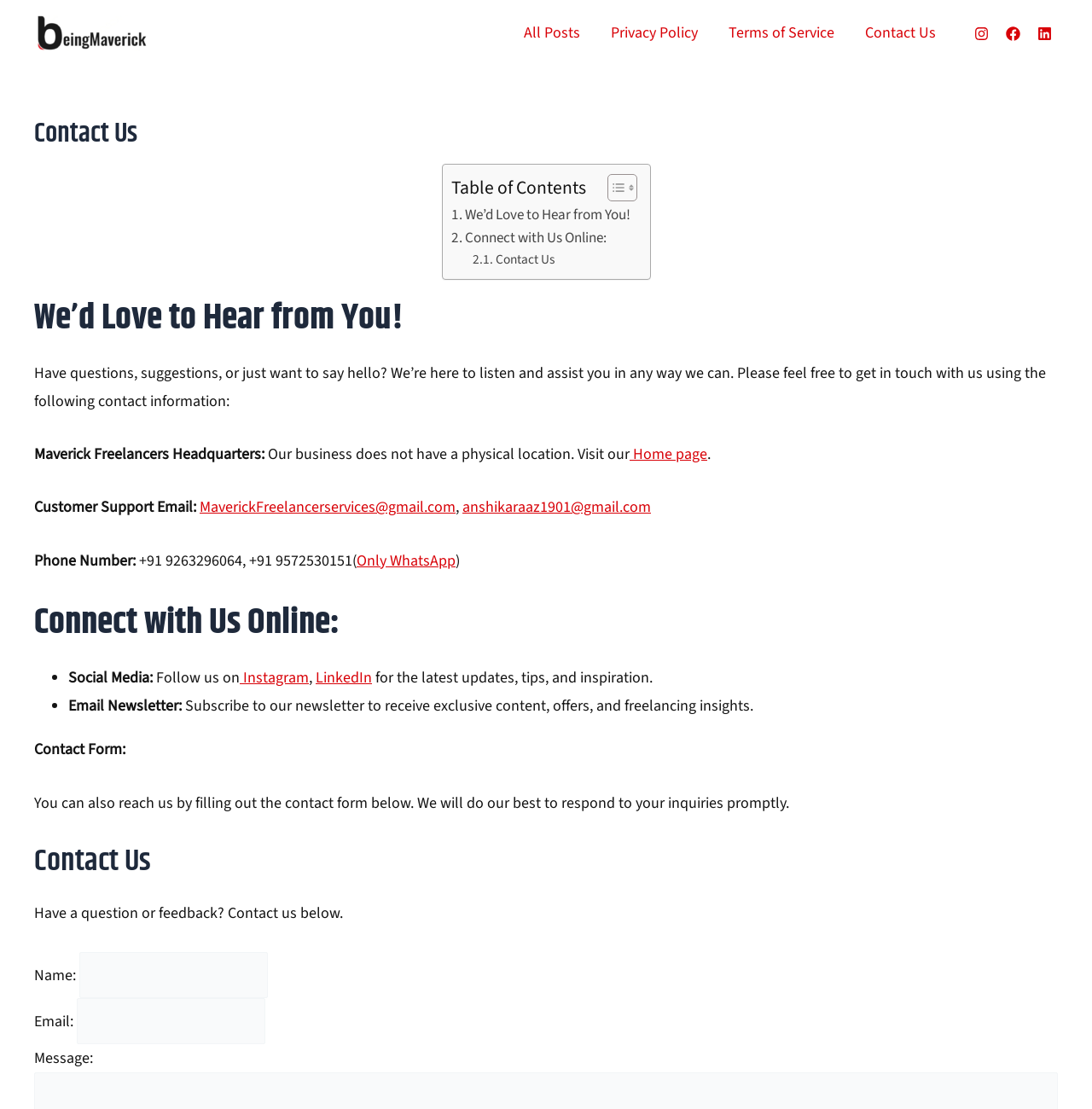What social media platforms are mentioned?
We need a detailed and meticulous answer to the question.

I found the social media platforms by looking at the section 'Connect with Us Online:' which lists Instagram and LinkedIn as platforms where the company can be followed.